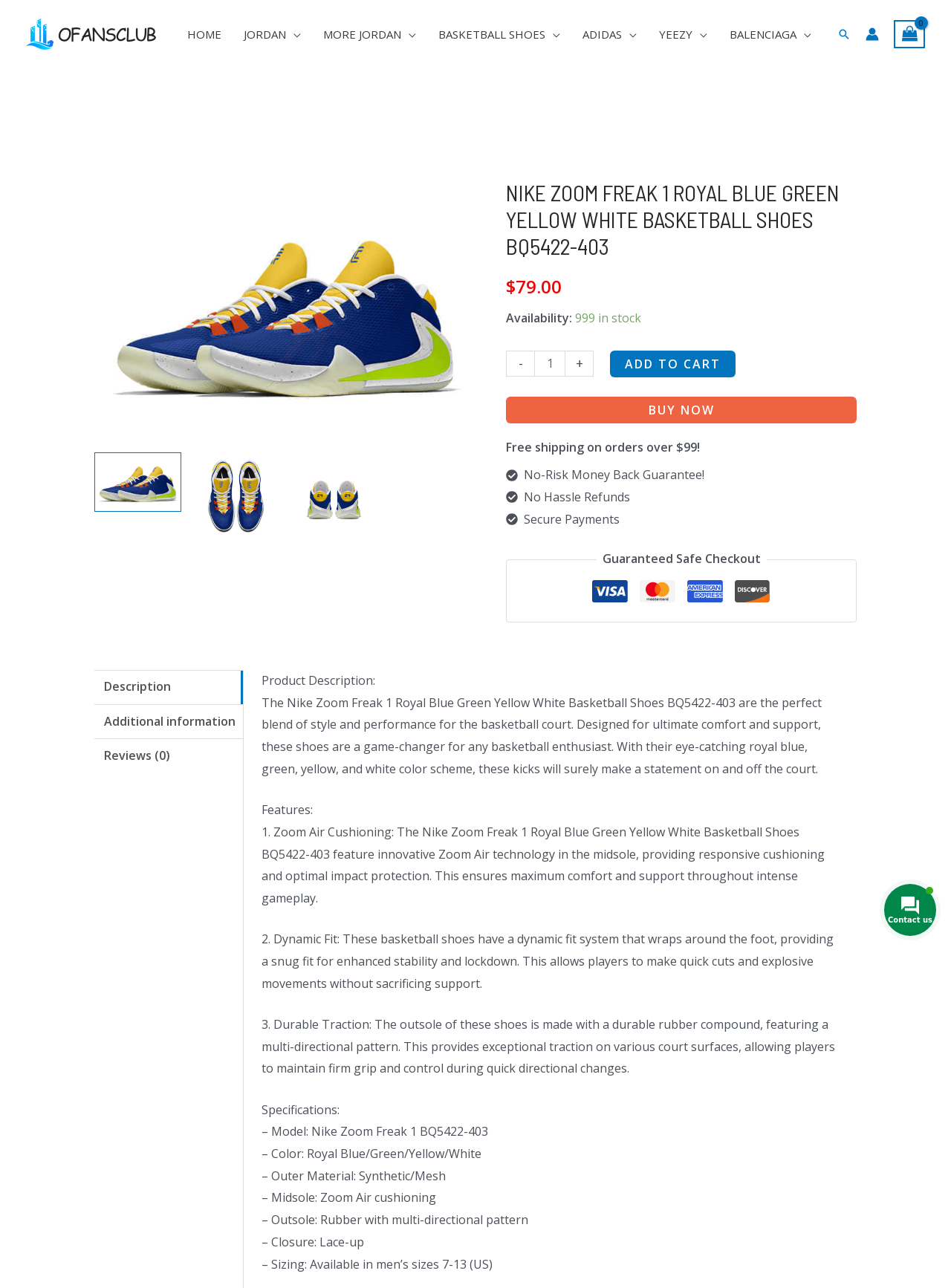What is the purpose of the dynamic fit system in the shoes?
Can you offer a detailed and complete answer to this question?

I found the answer by looking at the Features section, where it is mentioned that the dynamic fit system wraps around the foot, providing a snug fit for enhanced stability and lockdown, allowing players to make quick cuts and explosive movements without sacrificing support.